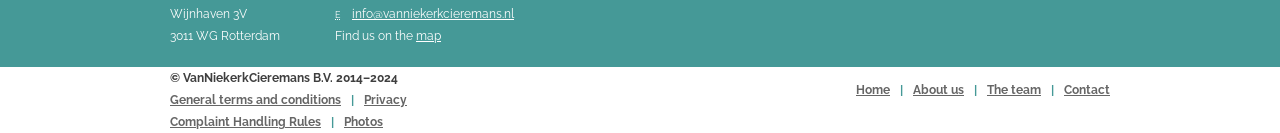Determine the coordinates of the bounding box for the clickable area needed to execute this instruction: "Read general terms and conditions".

[0.133, 0.703, 0.274, 0.808]